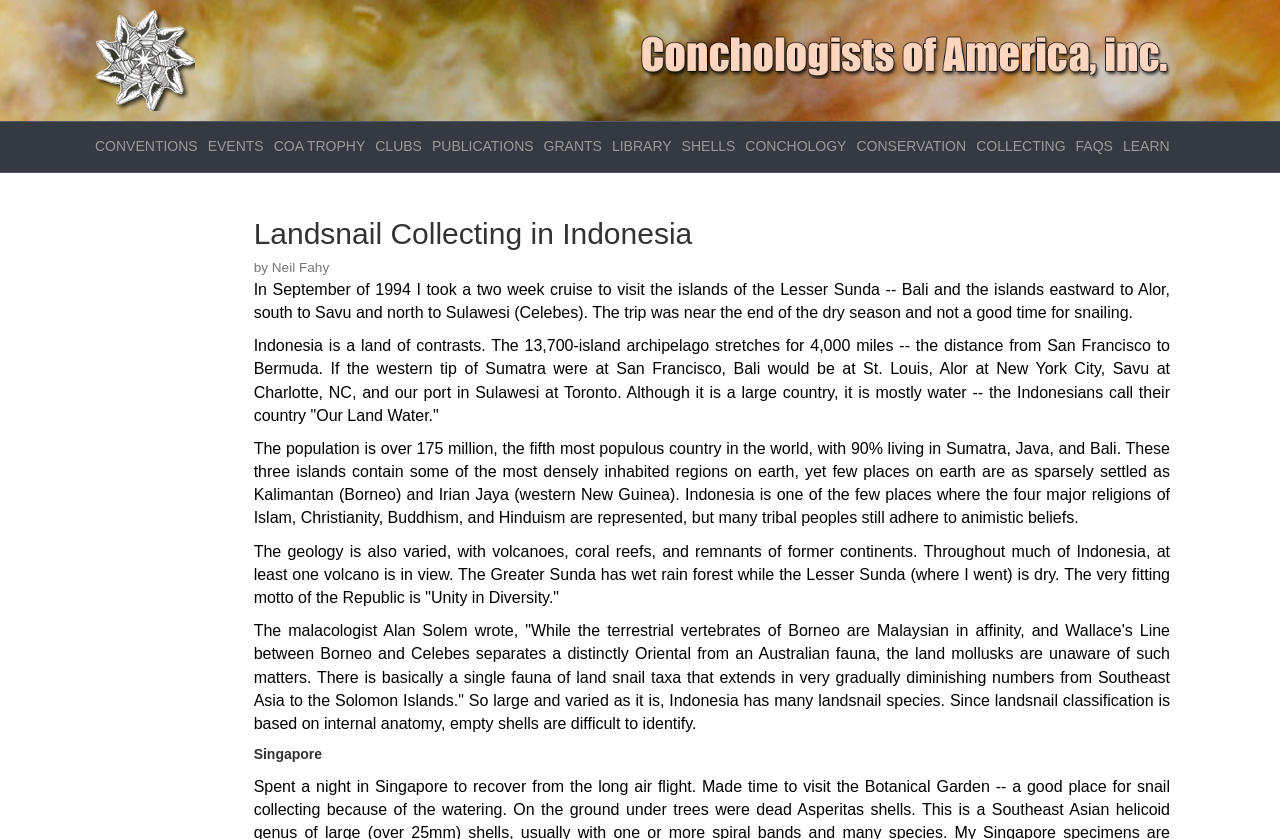Bounding box coordinates should be in the format (top-left x, top-left y, bottom-right x, bottom-right y) and all values should be floating point numbers between 0 and 1. Determine the bounding box coordinate for the UI element described as: Conventions

[0.074, 0.145, 0.158, 0.205]